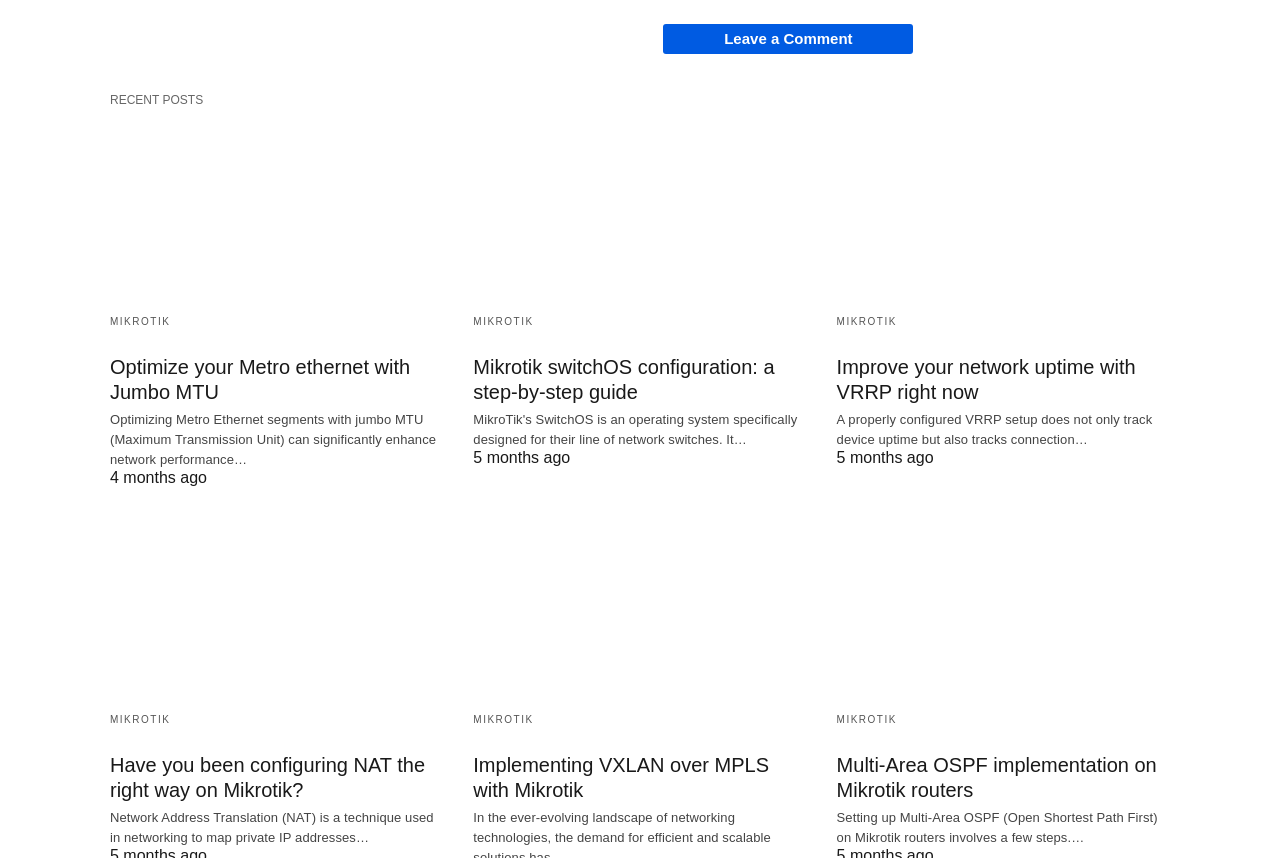Please specify the bounding box coordinates for the clickable region that will help you carry out the instruction: "Read 'Mikrotik switchOS configuration: a step-by-step guide'".

[0.37, 0.137, 0.63, 0.348]